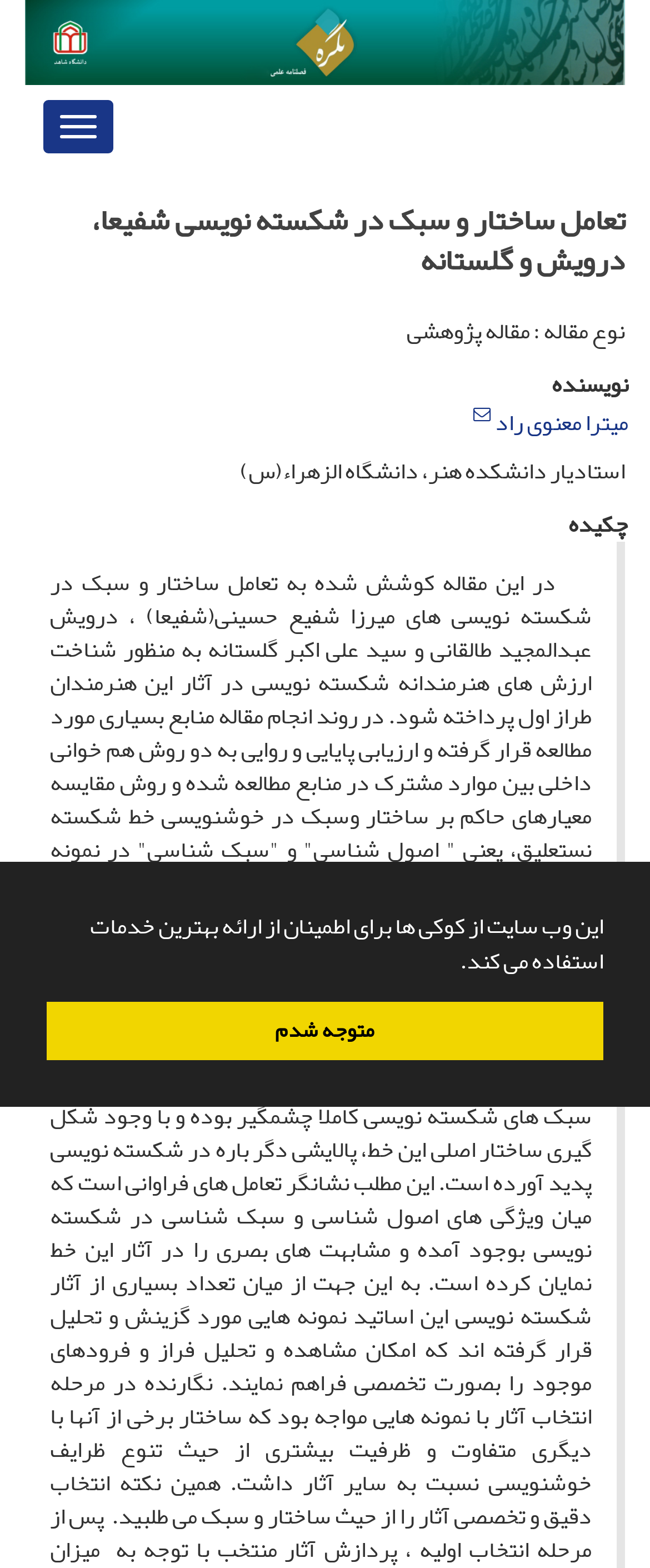What is the author's affiliation?
Provide a thorough and detailed answer to the question.

I found the answer by looking at the text 'استادیار دانشکده هنر، دانشگاه الزهراء(س)' which is associated with the author's name.